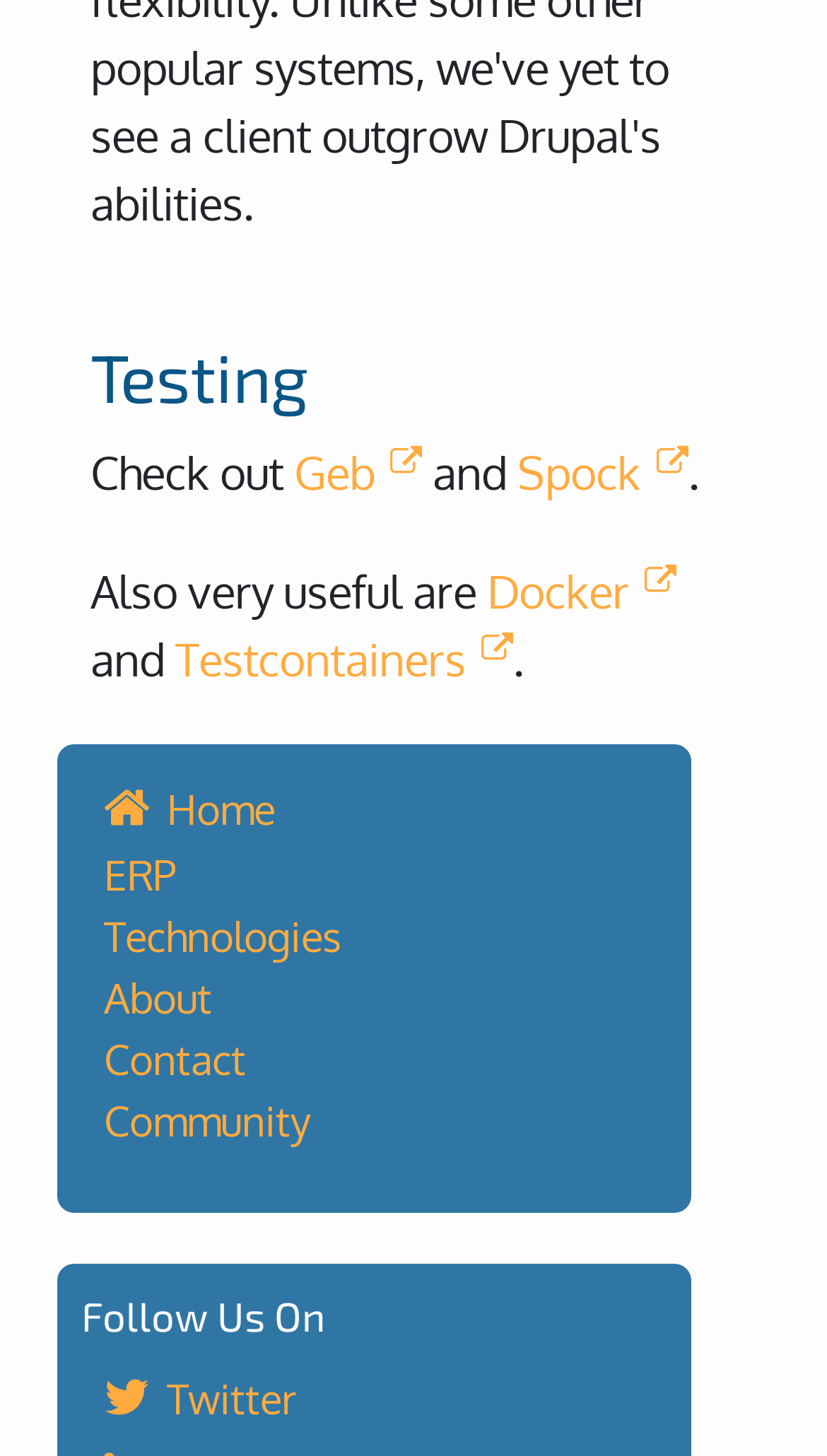What is the name of the first testing framework mentioned?
Please provide a single word or phrase in response based on the screenshot.

Geb